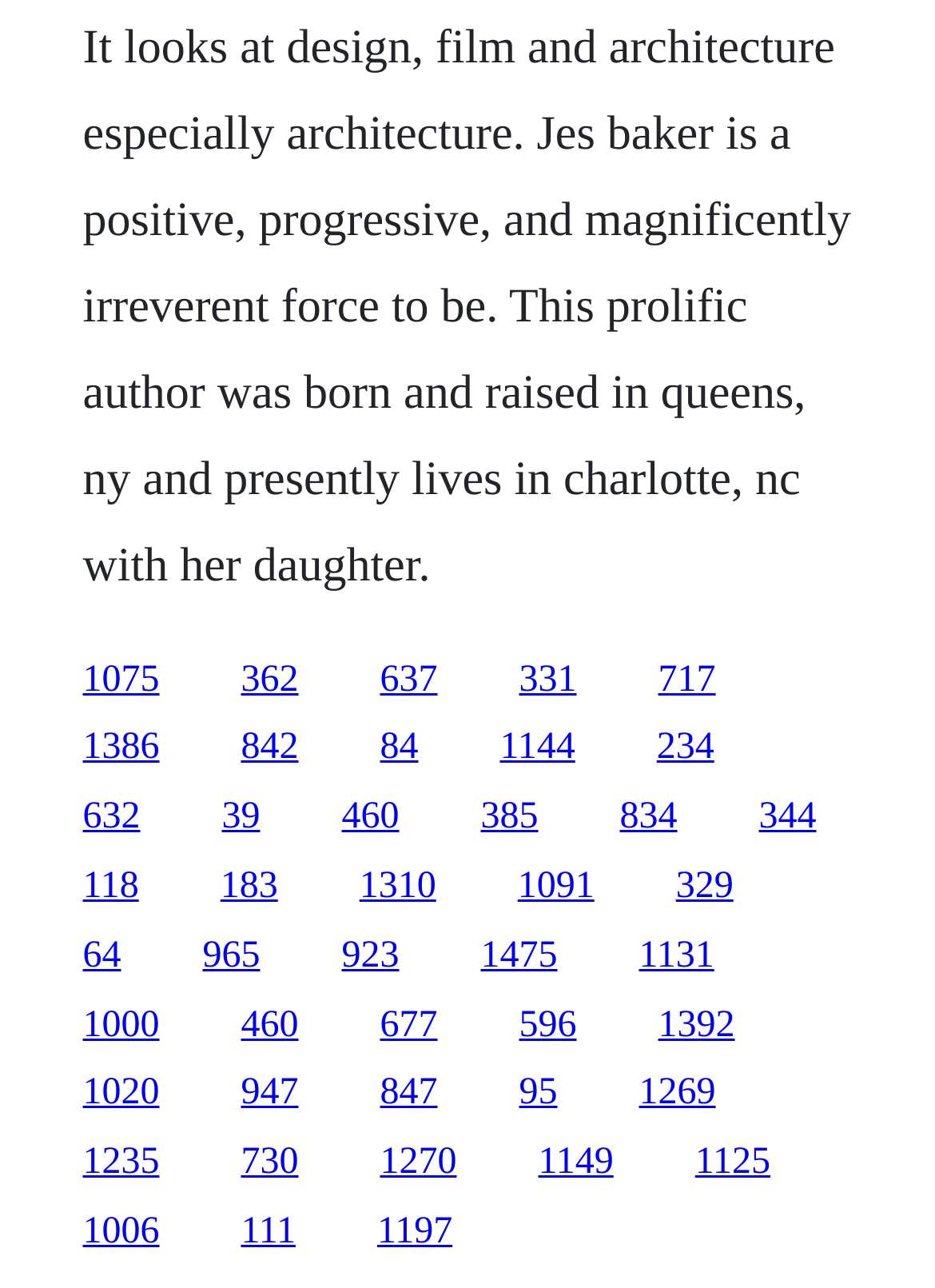Identify the bounding box for the element characterized by the following description: "677".

[0.406, 0.779, 0.468, 0.811]